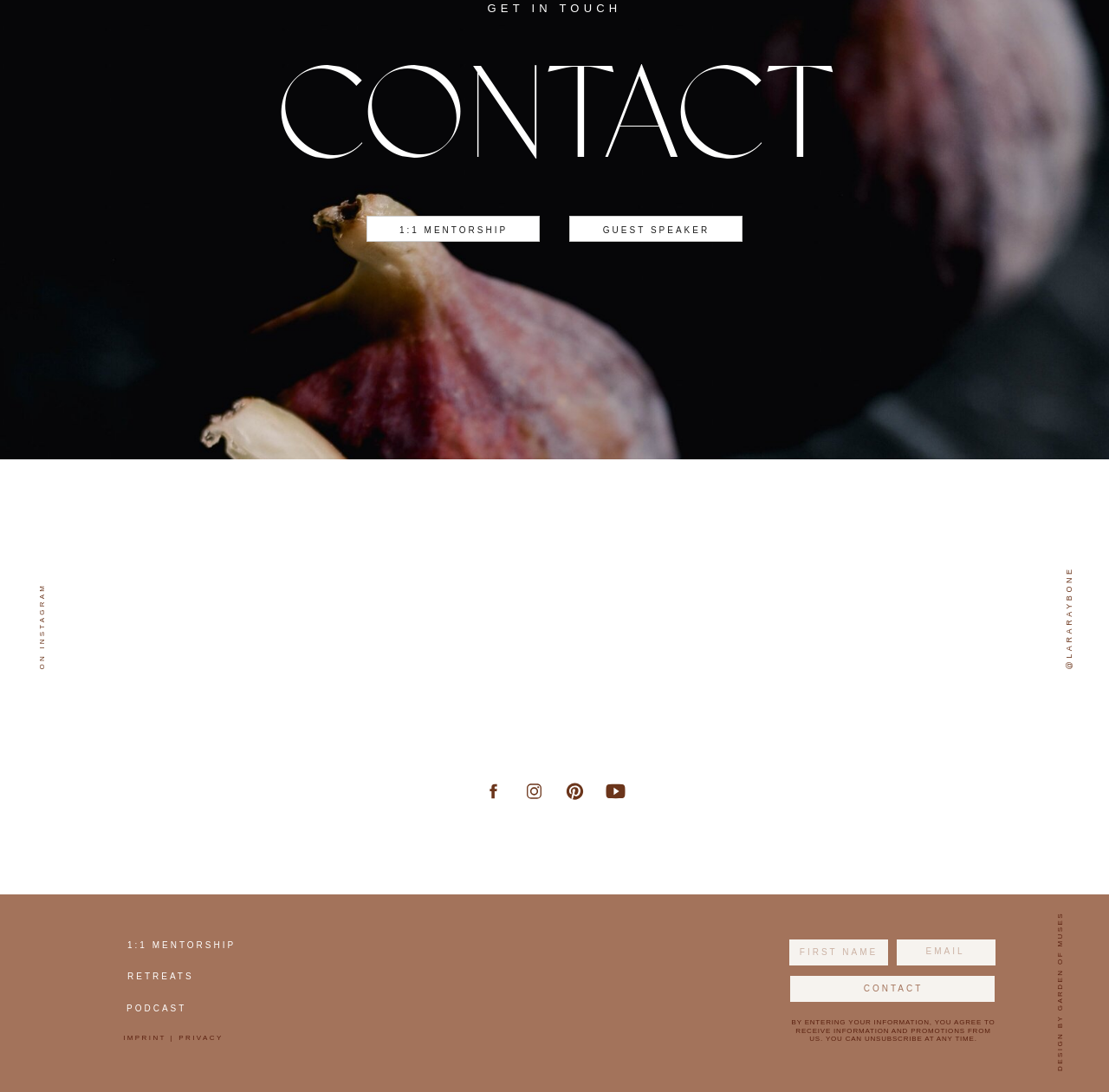Identify the bounding box coordinates for the element you need to click to achieve the following task: "Follow on Instagram". The coordinates must be four float values ranging from 0 to 1, formatted as [left, top, right, bottom].

[0.958, 0.426, 0.968, 0.613]